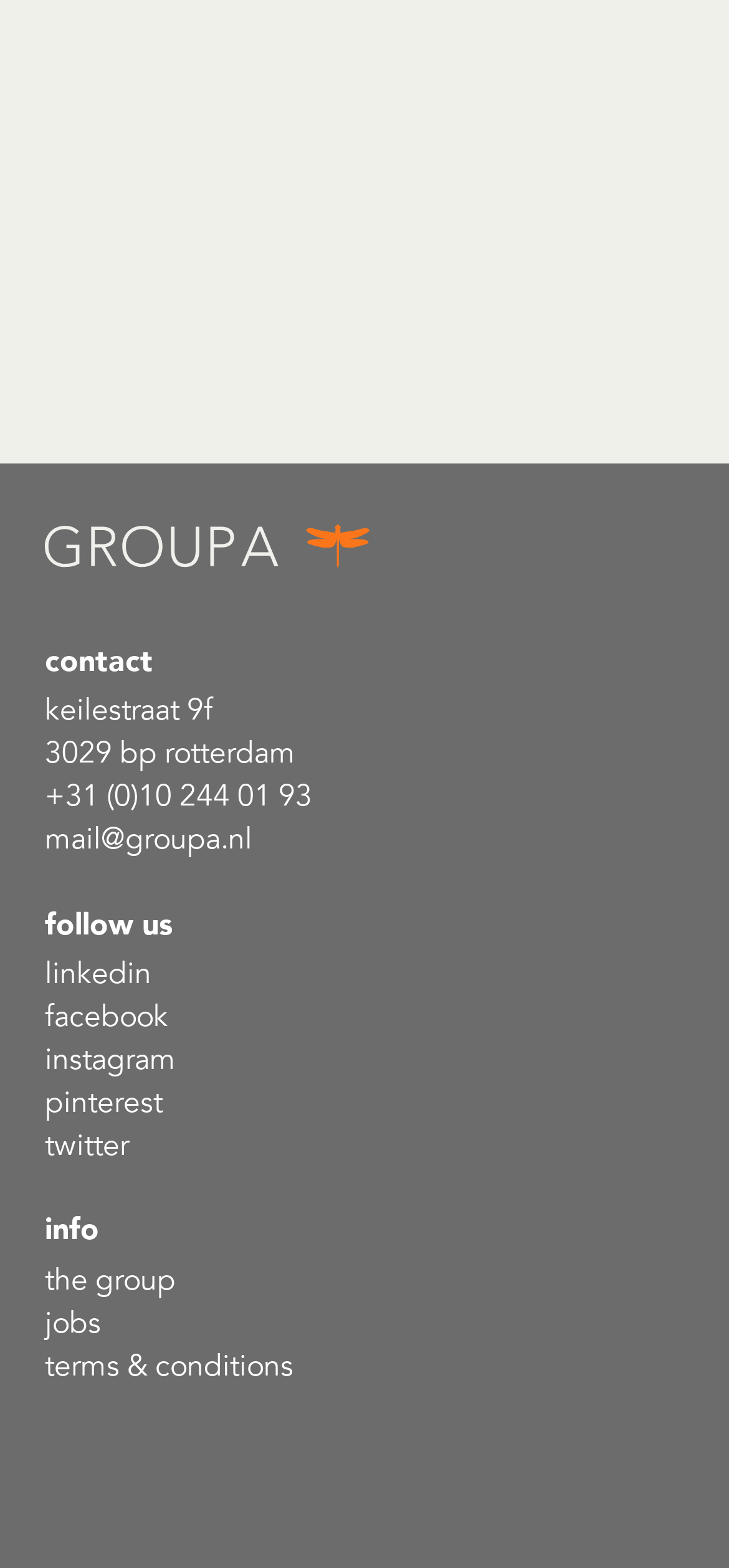Please identify the bounding box coordinates of the element I should click to complete this instruction: 'read terms and conditions'. The coordinates should be given as four float numbers between 0 and 1, like this: [left, top, right, bottom].

[0.062, 0.858, 0.403, 0.884]